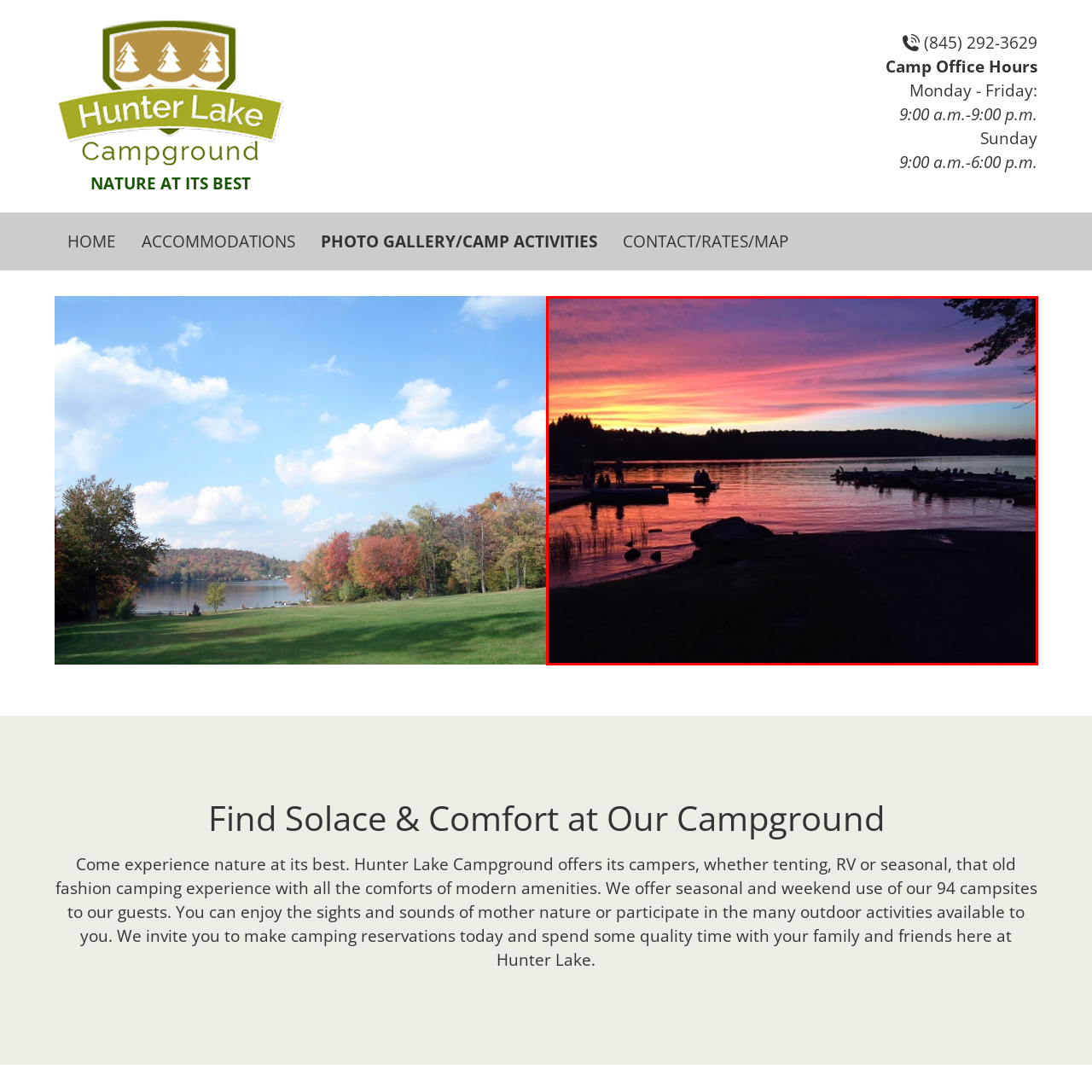Articulate a detailed description of the image enclosed by the red outline.

As the sun sets over Hunter Lake, vibrant hues of purple, pink, and orange streak the sky, casting a stunning reflection across the tranquil water. Silhouetted figures can be seen by the lakeside, enjoying the last moments of daylight. Docked boats gently sway in the calm waters, hinting at the peaceful ambiance of the campground. This picturesque scene captures the essence of a perfect evening at the Hunter Lake Campground, inviting visitors to unwind and soak in the beauty of nature at its finest.